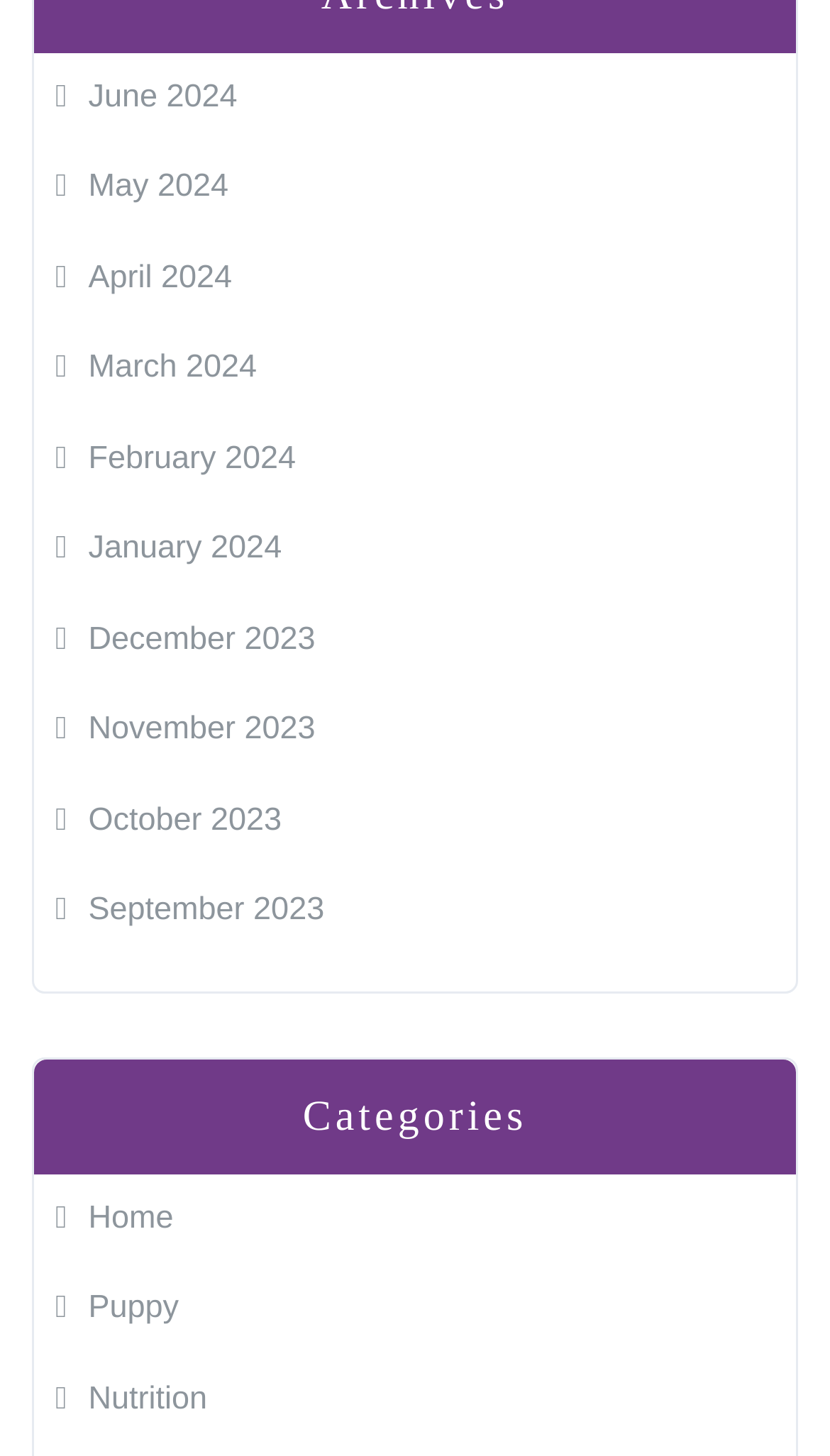Determine the bounding box coordinates of the clickable element to complete this instruction: "View December 2023". Provide the coordinates in the format of four float numbers between 0 and 1, [left, top, right, bottom].

[0.067, 0.426, 0.38, 0.451]